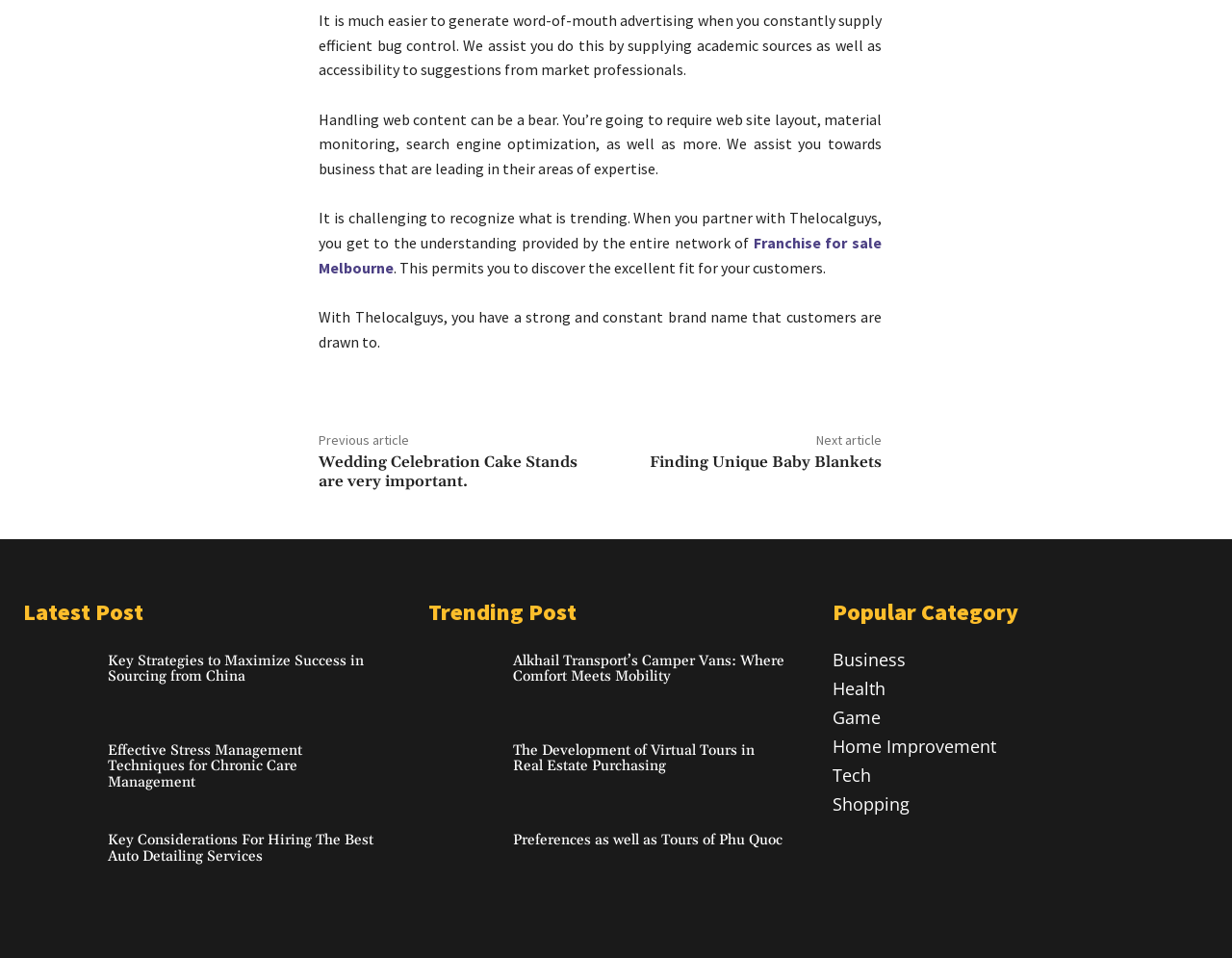Find and indicate the bounding box coordinates of the region you should select to follow the given instruction: "Read 'Key Strategies to Maximize Success in Sourcing from China'".

[0.019, 0.668, 0.08, 0.747]